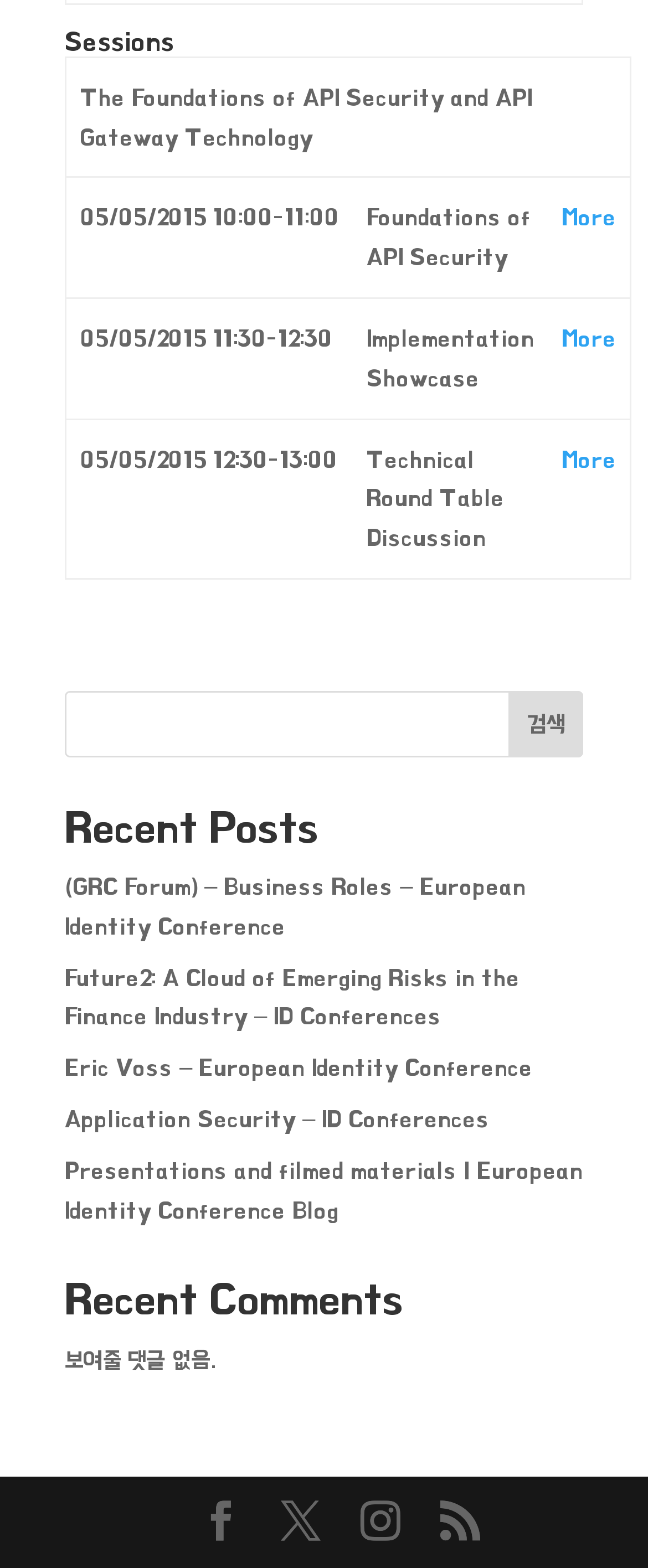Using the given element description, provide the bounding box coordinates (top-left x, top-left y, bottom-right x, bottom-right y) for the corresponding UI element in the screenshot: 엑스

[0.433, 0.958, 0.495, 0.987]